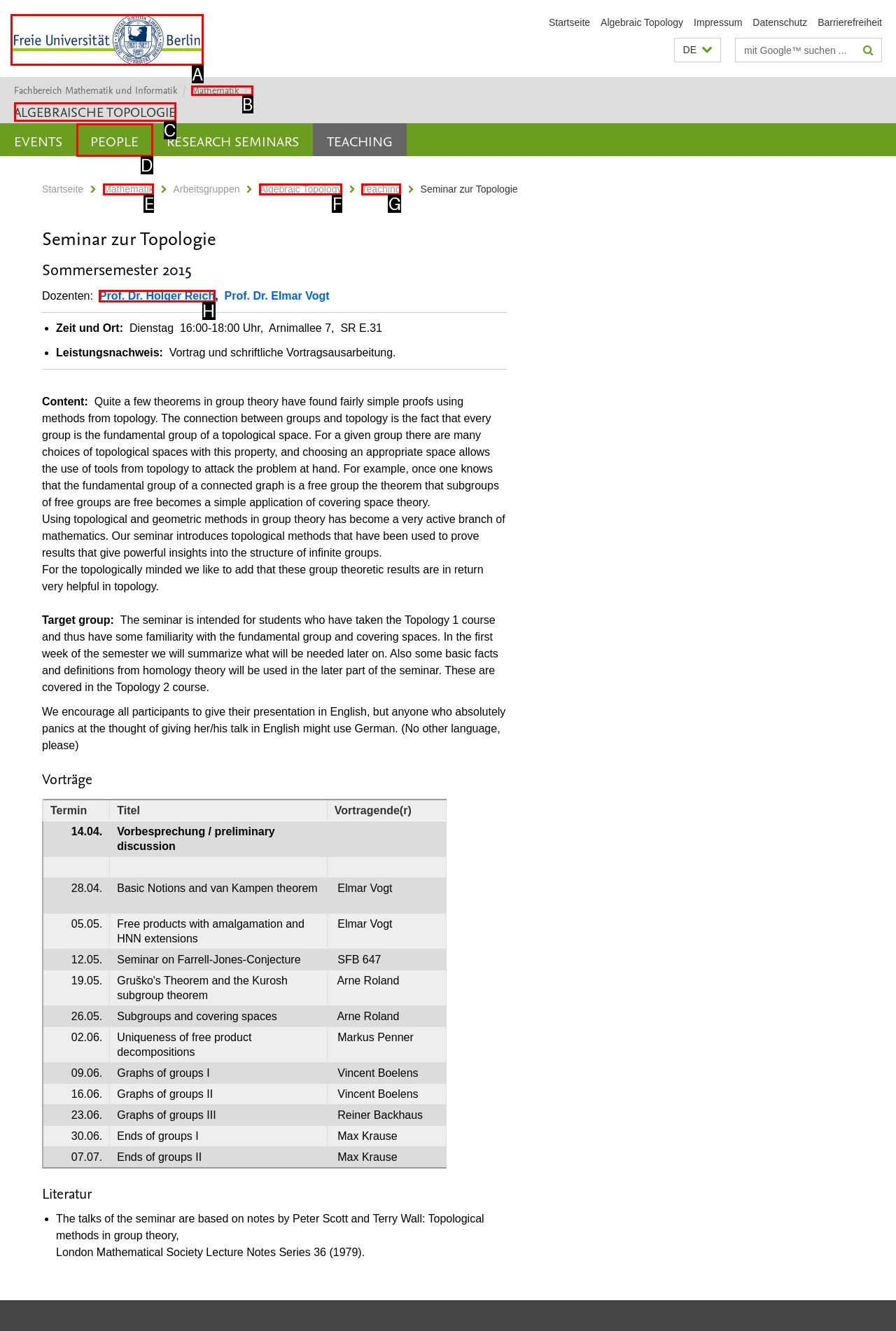Determine which option aligns with the description: Algebraic Topology. Provide the letter of the chosen option directly.

F